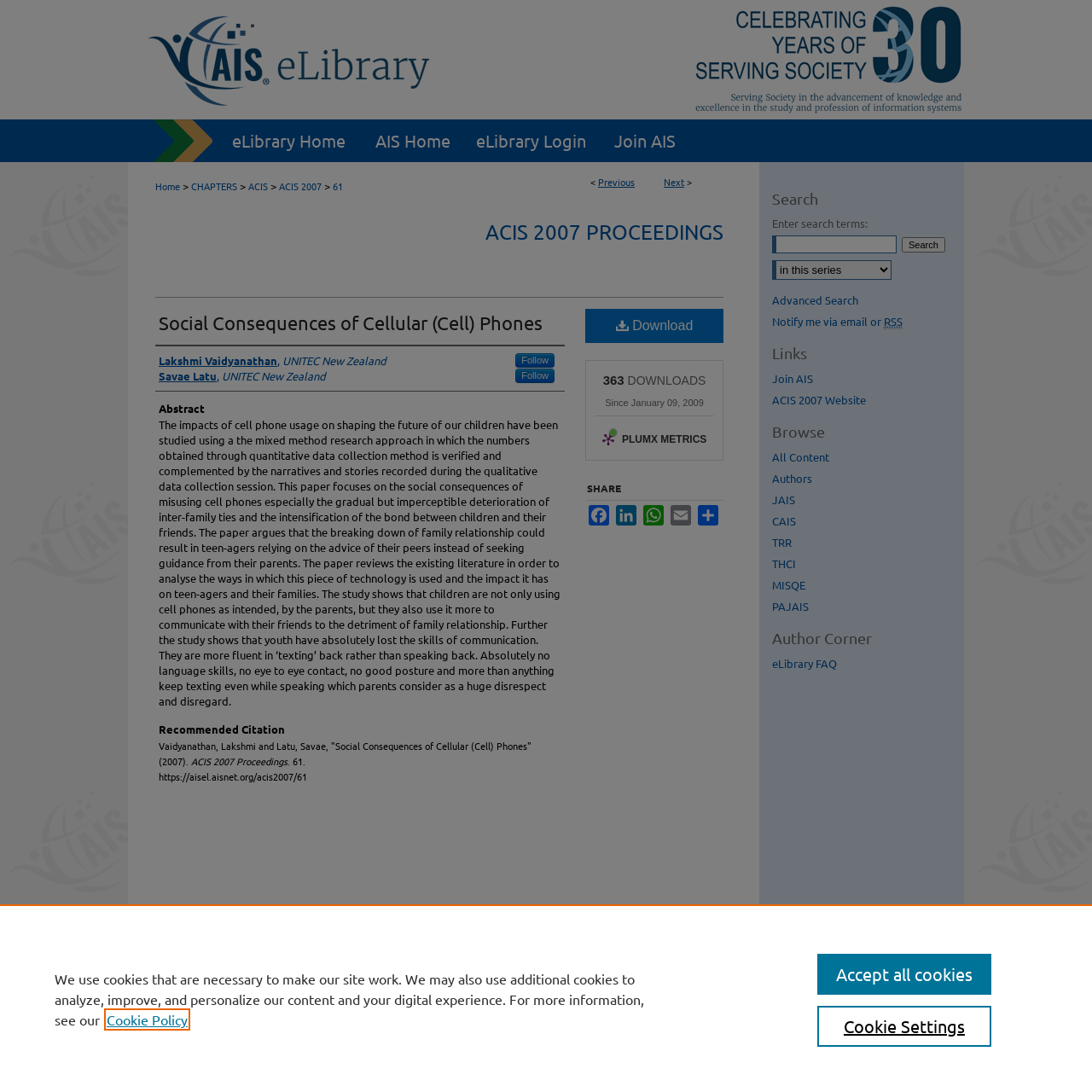Who are the authors of the paper?
Refer to the screenshot and deliver a thorough answer to the question presented.

I found the authors' names by looking at the 'Authors' section which is located below the abstract. The authors' names are listed as links with the text 'Lakshmi Vaidyanathan, UNITEC New Zealand' and 'Savae Latu, UNITEC New Zealand'.